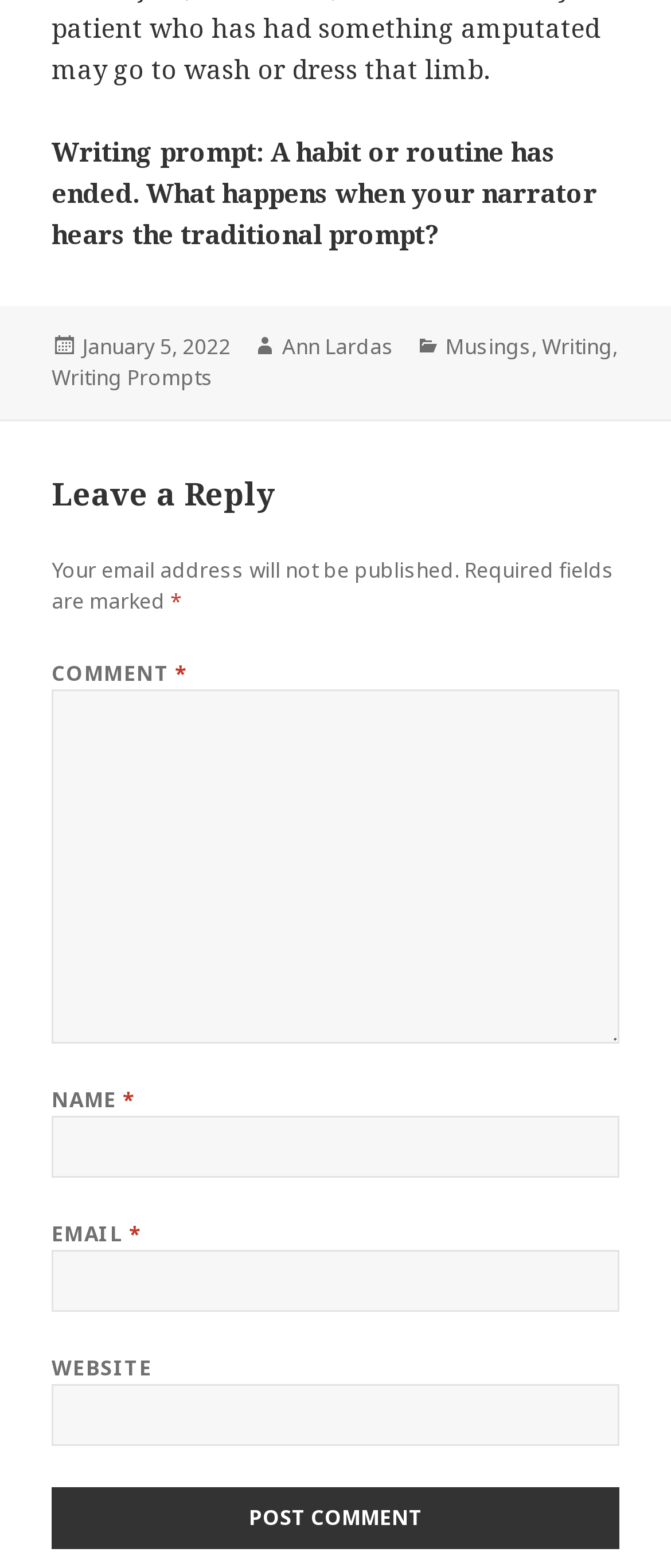Highlight the bounding box coordinates of the element that should be clicked to carry out the following instruction: "Leave a comment in the 'COMMENT' field". The coordinates must be given as four float numbers ranging from 0 to 1, i.e., [left, top, right, bottom].

[0.077, 0.44, 0.923, 0.665]